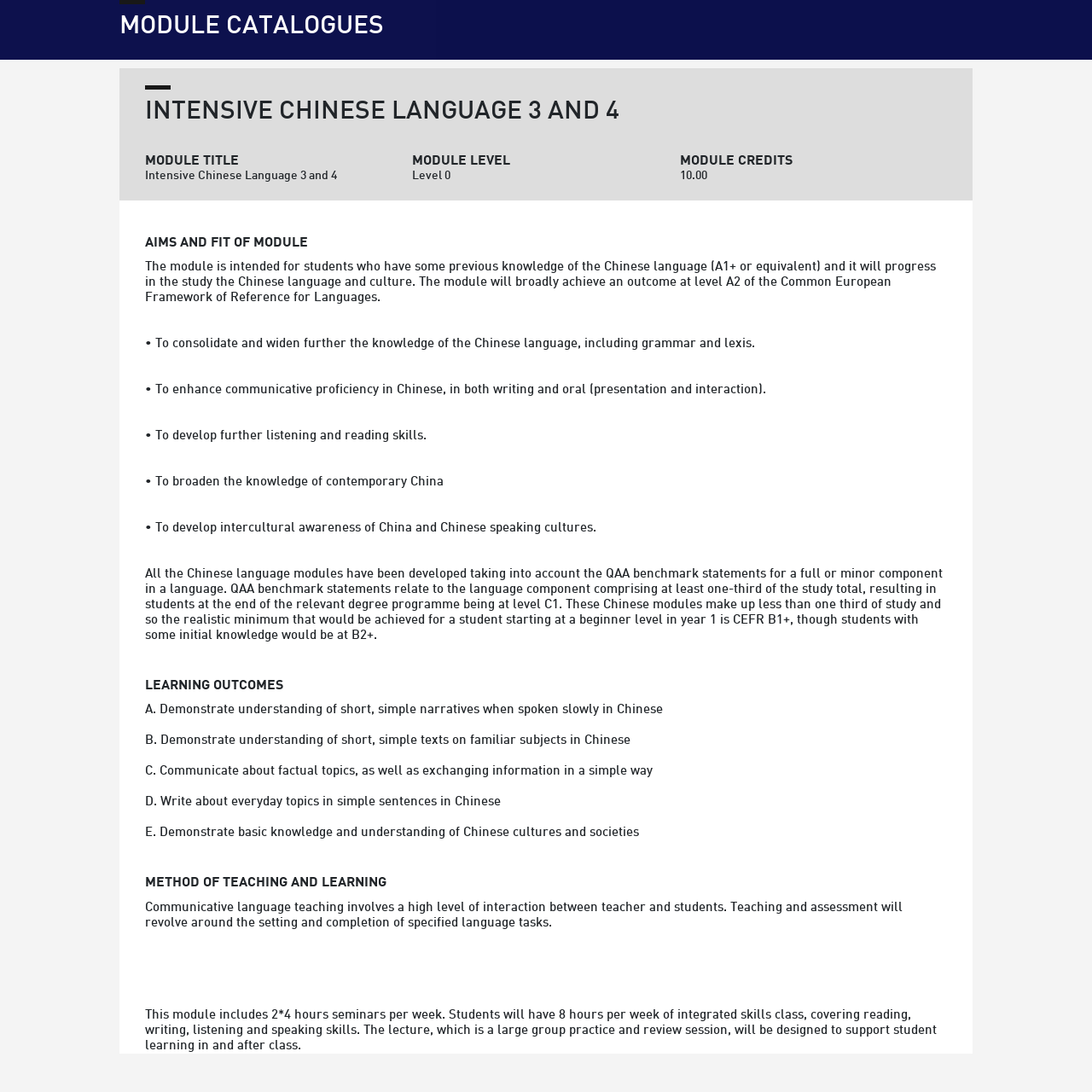Answer the question below using just one word or a short phrase: 
How many hours of seminars are included in this module?

8 hours